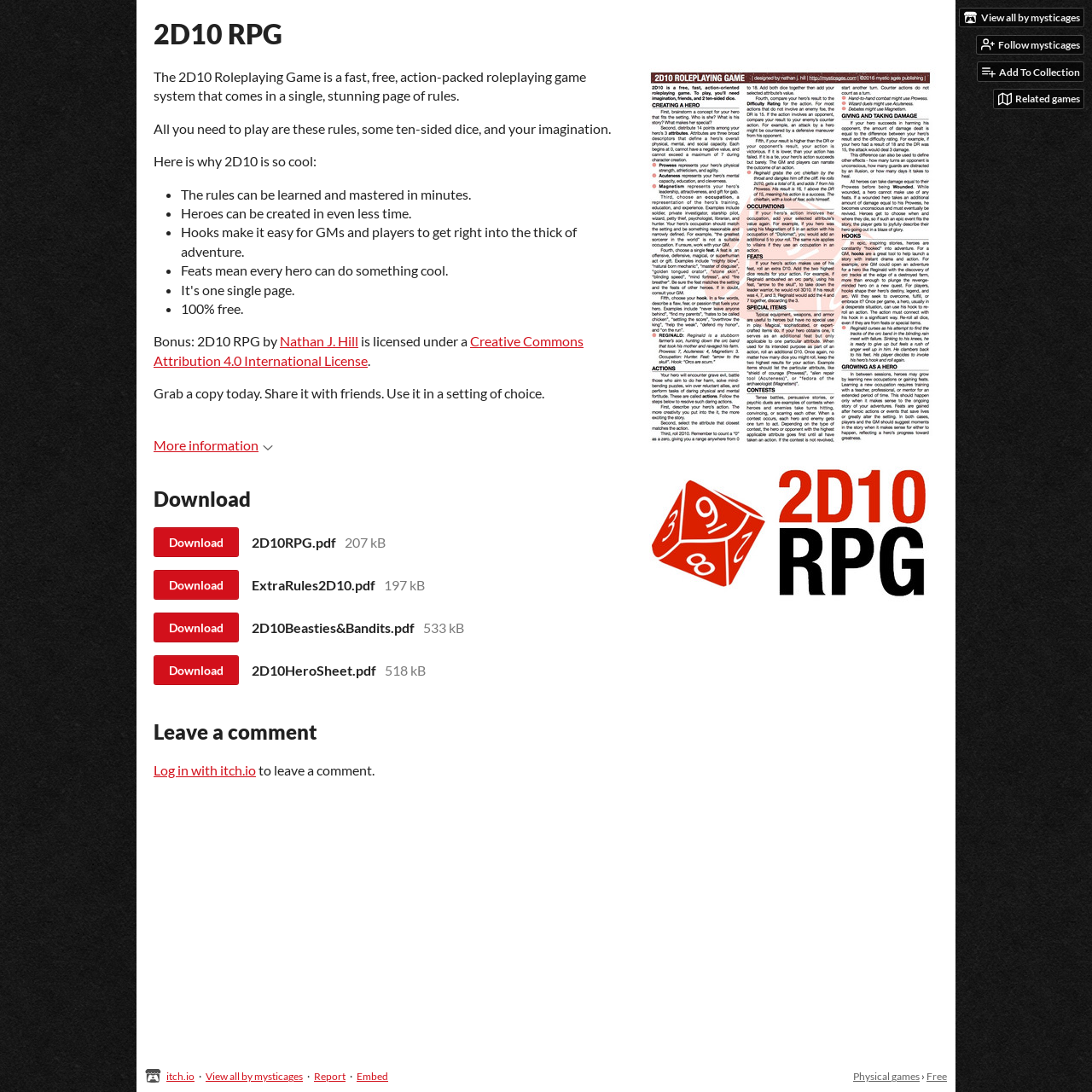Locate the bounding box coordinates of the UI element described by: "View all by mysticages". Provide the coordinates as four float numbers between 0 and 1, formatted as [left, top, right, bottom].

[0.188, 0.98, 0.277, 0.991]